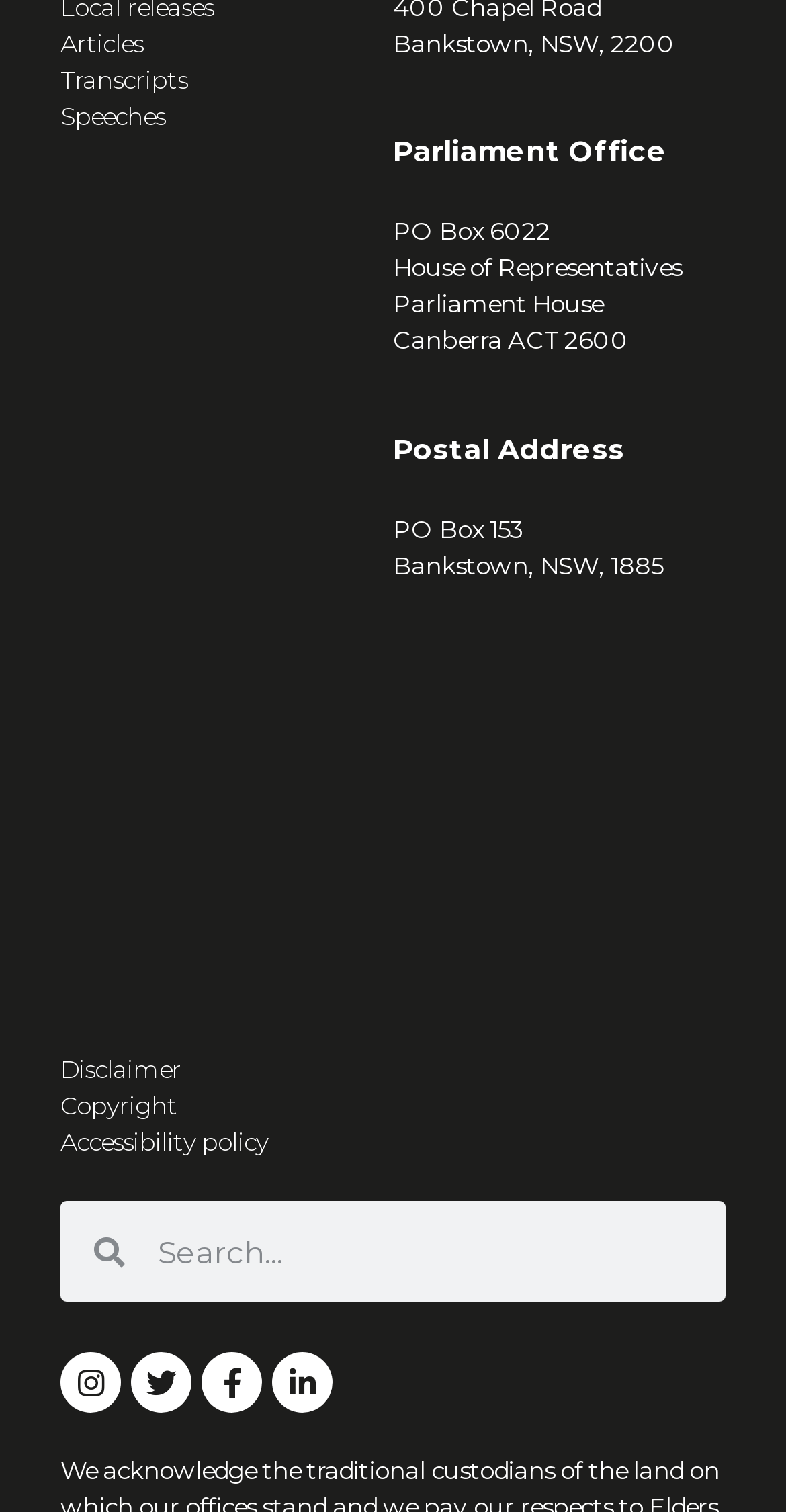How many links are there in the top section?
Please provide a comprehensive answer based on the details in the screenshot.

I counted the number of links in the top section of the webpage, which are Articles, Transcripts, and Speeches, so there are 3 links.